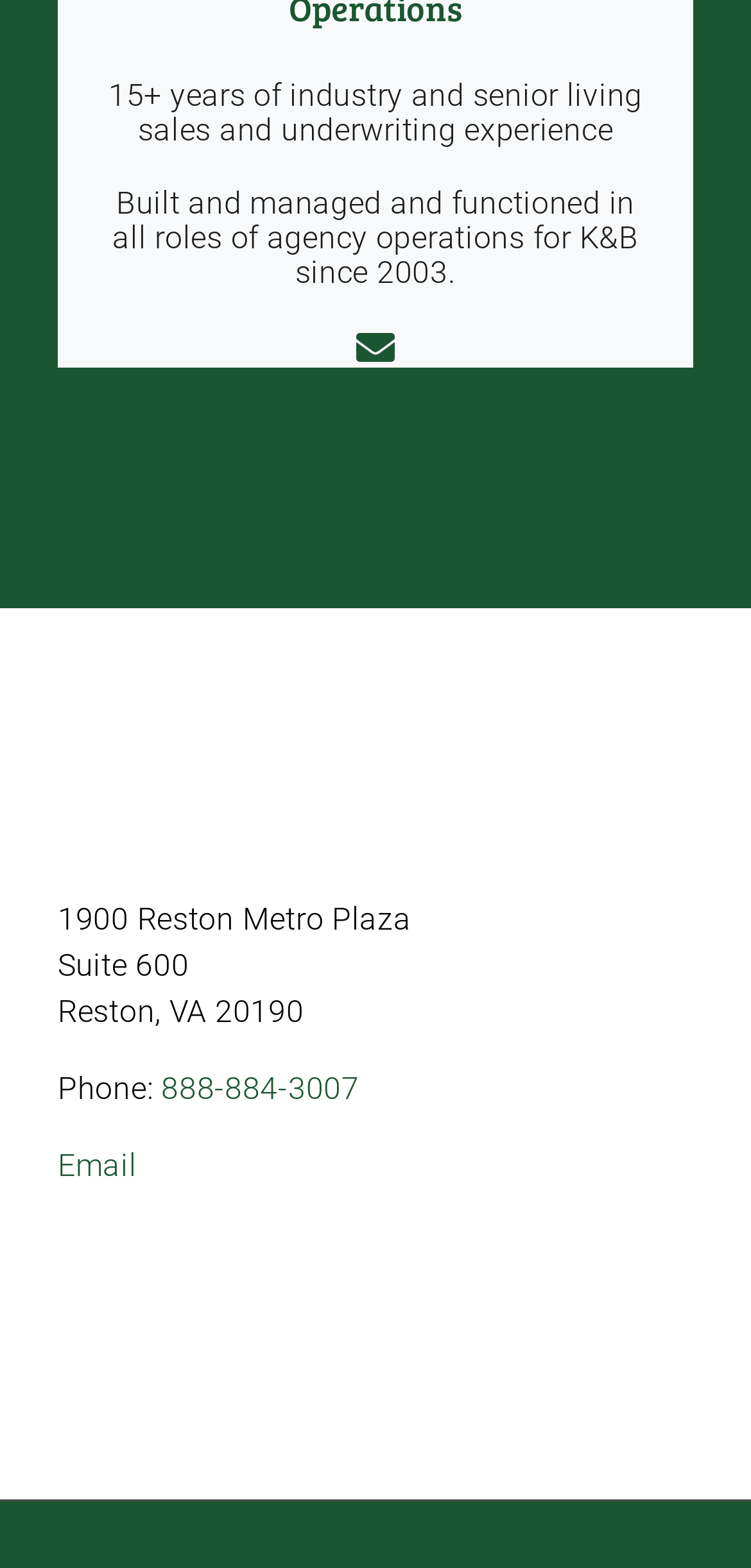Identify the bounding box of the HTML element described here: "888-884-3007". Provide the coordinates as four float numbers between 0 and 1: [left, top, right, bottom].

[0.215, 0.682, 0.478, 0.705]